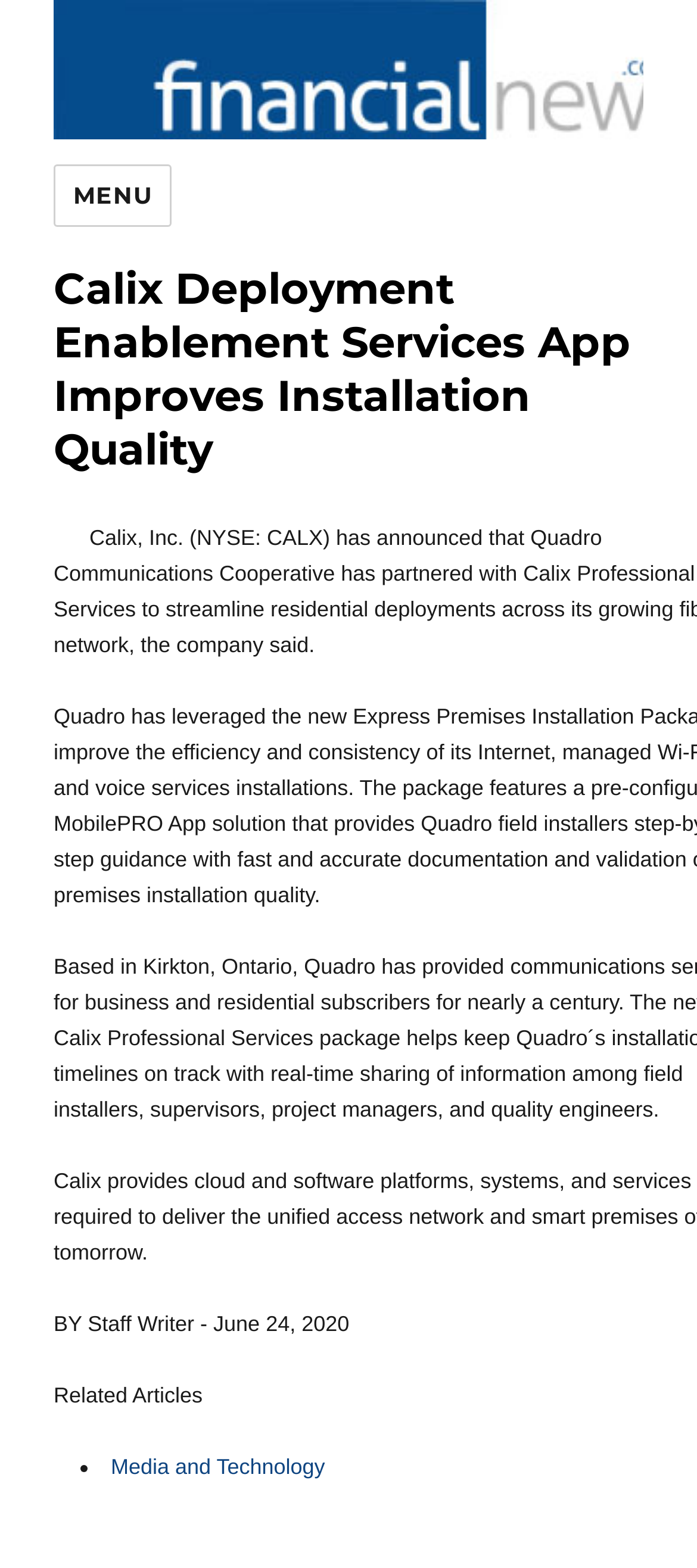What is the category of the related article?
Please look at the screenshot and answer using one word or phrase.

Media and Technology